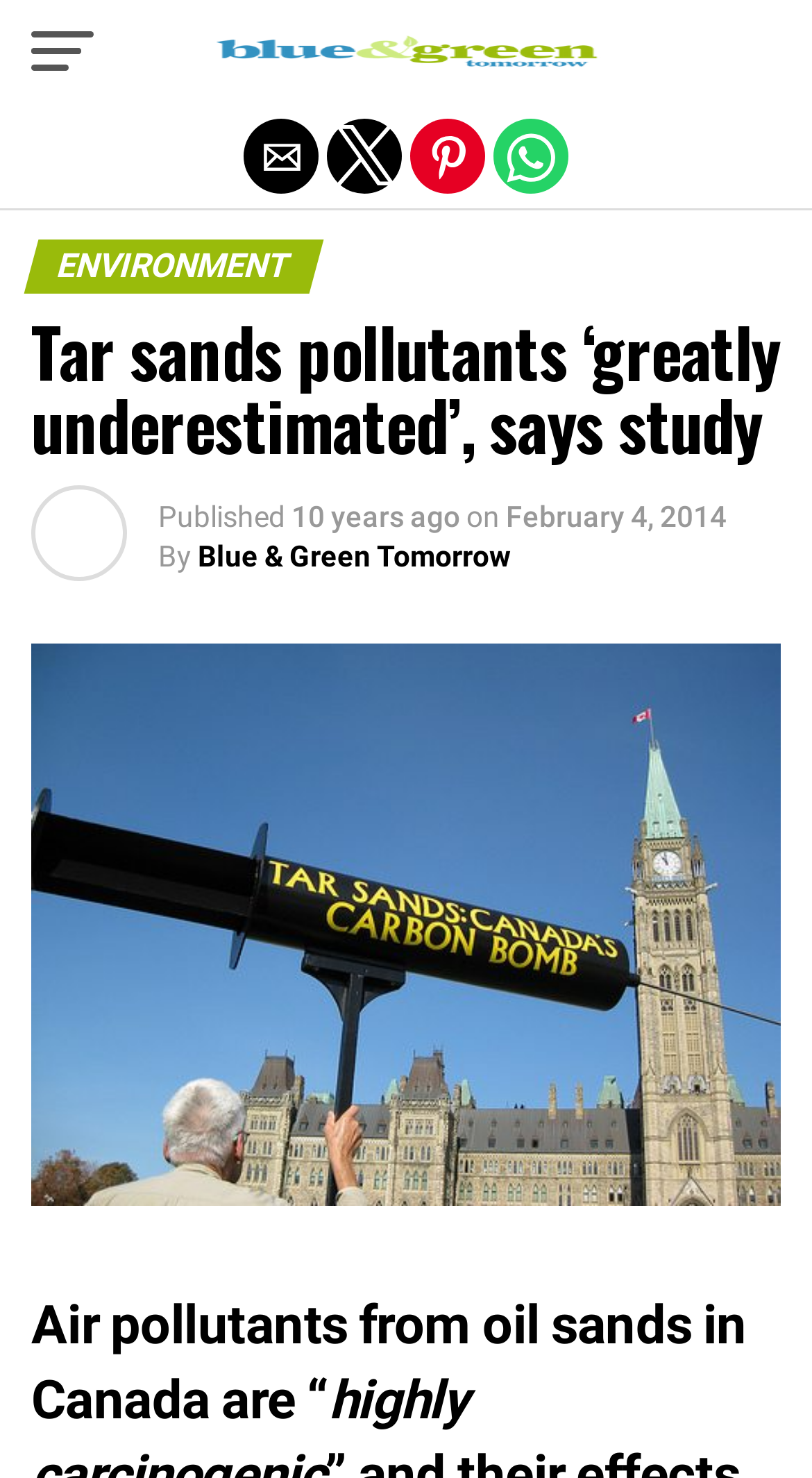How long ago was the article published?
Using the picture, provide a one-word or short phrase answer.

10 years ago